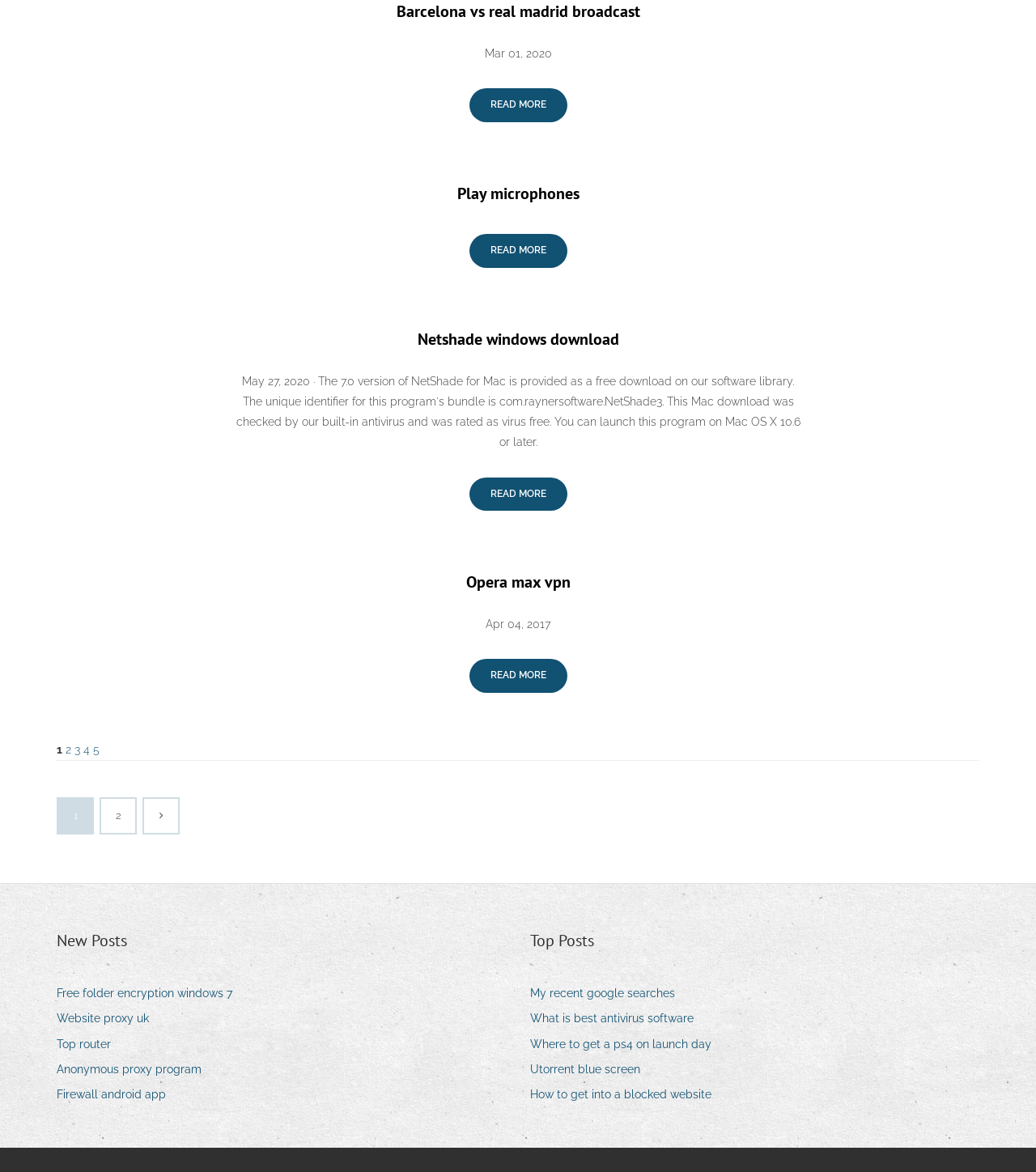Provide a single word or phrase answer to the question: 
How many articles are in the 'New Posts' section?

5